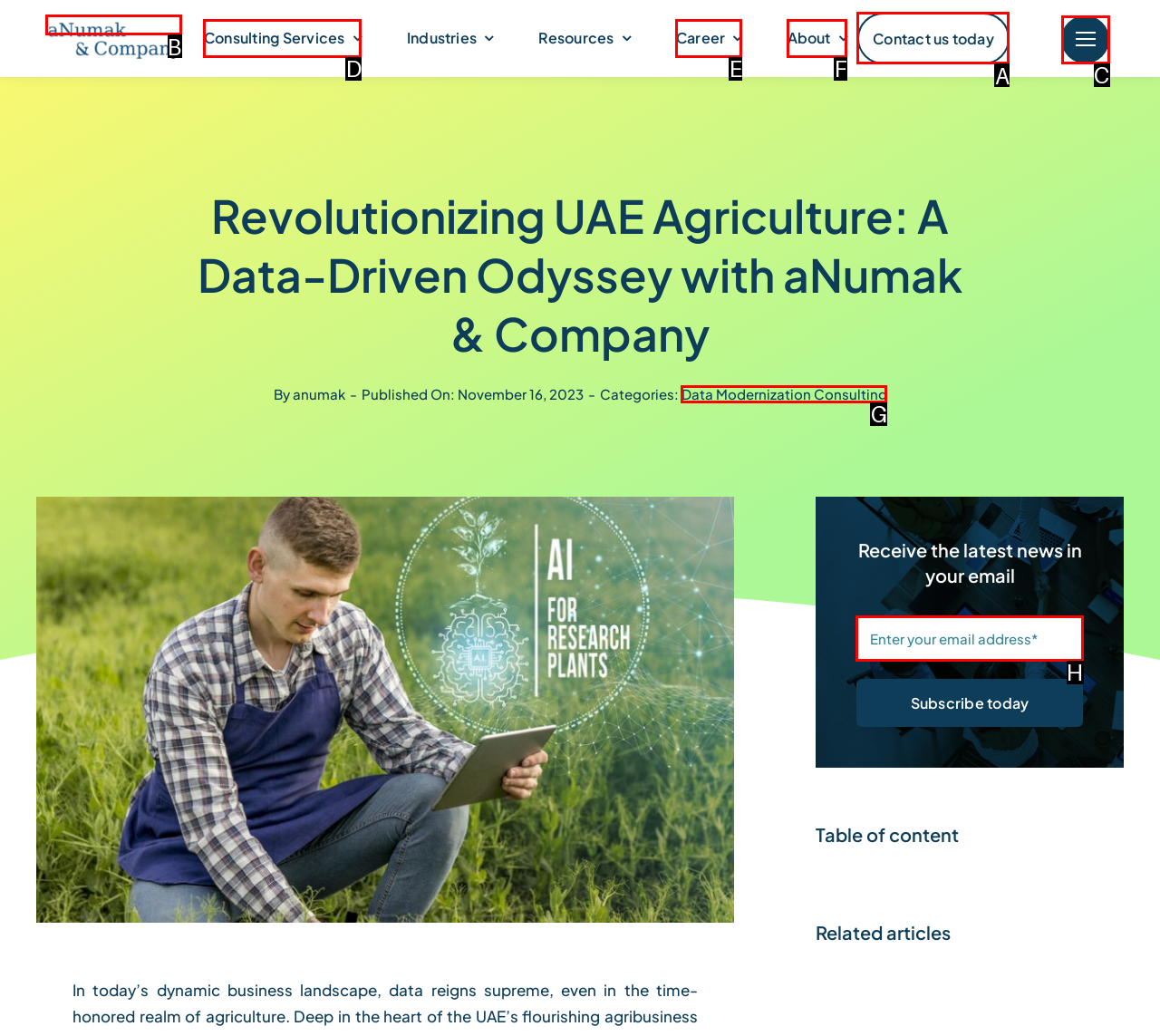Find the HTML element to click in order to complete this task: Subscribe to the newsletter
Answer with the letter of the correct option.

None